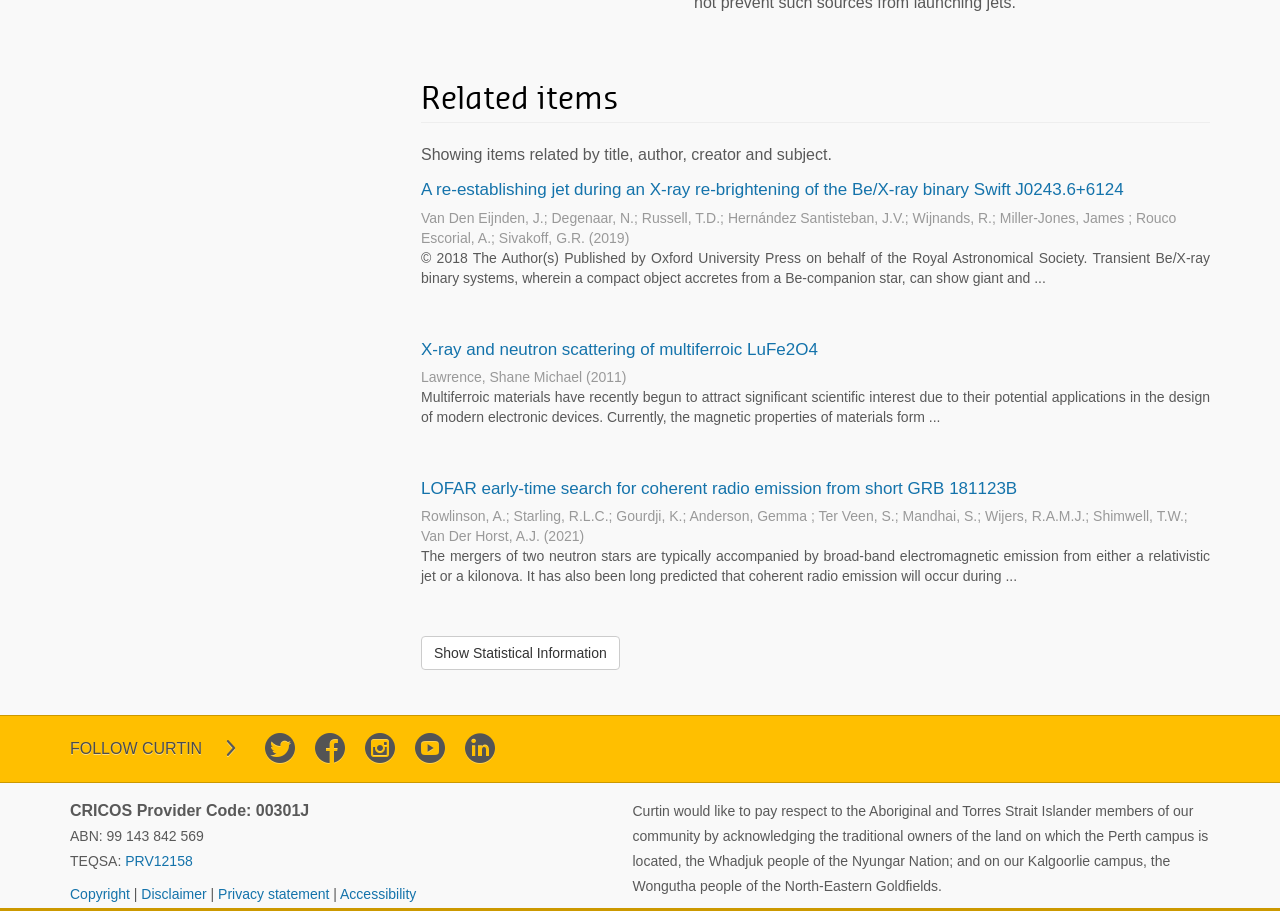What is the name of the people acknowledged in the respect statement?
Use the information from the screenshot to give a comprehensive response to the question.

I read the respect statement at the bottom of the webpage, which acknowledges the traditional owners of the land on which the Perth campus is located. The people acknowledged are the Whadjuk people of the Nyungar Nation.